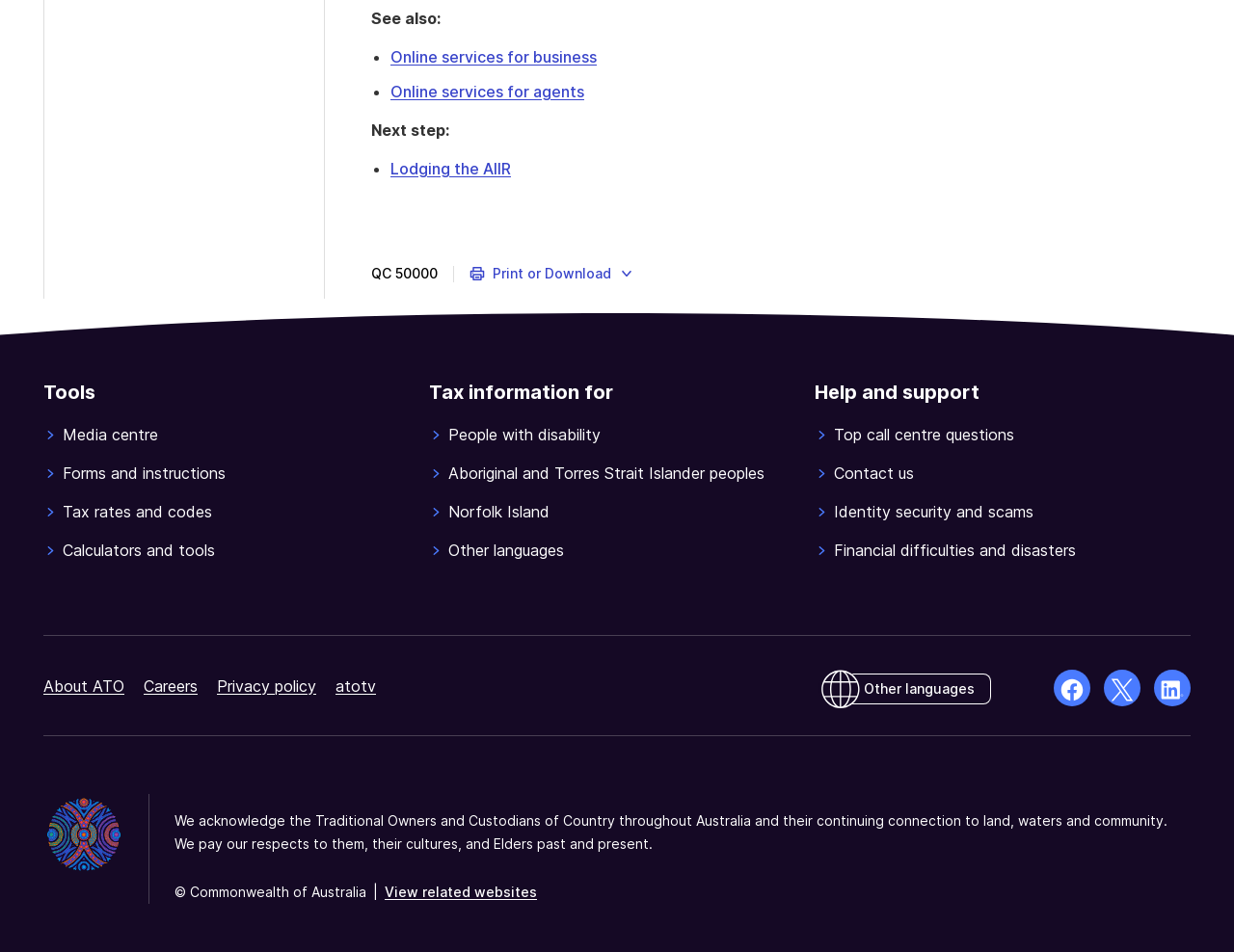Identify the bounding box for the UI element specified in this description: "Other languages". The coordinates must be four float numbers between 0 and 1, formatted as [left, top, right, bottom].

[0.348, 0.566, 0.652, 0.59]